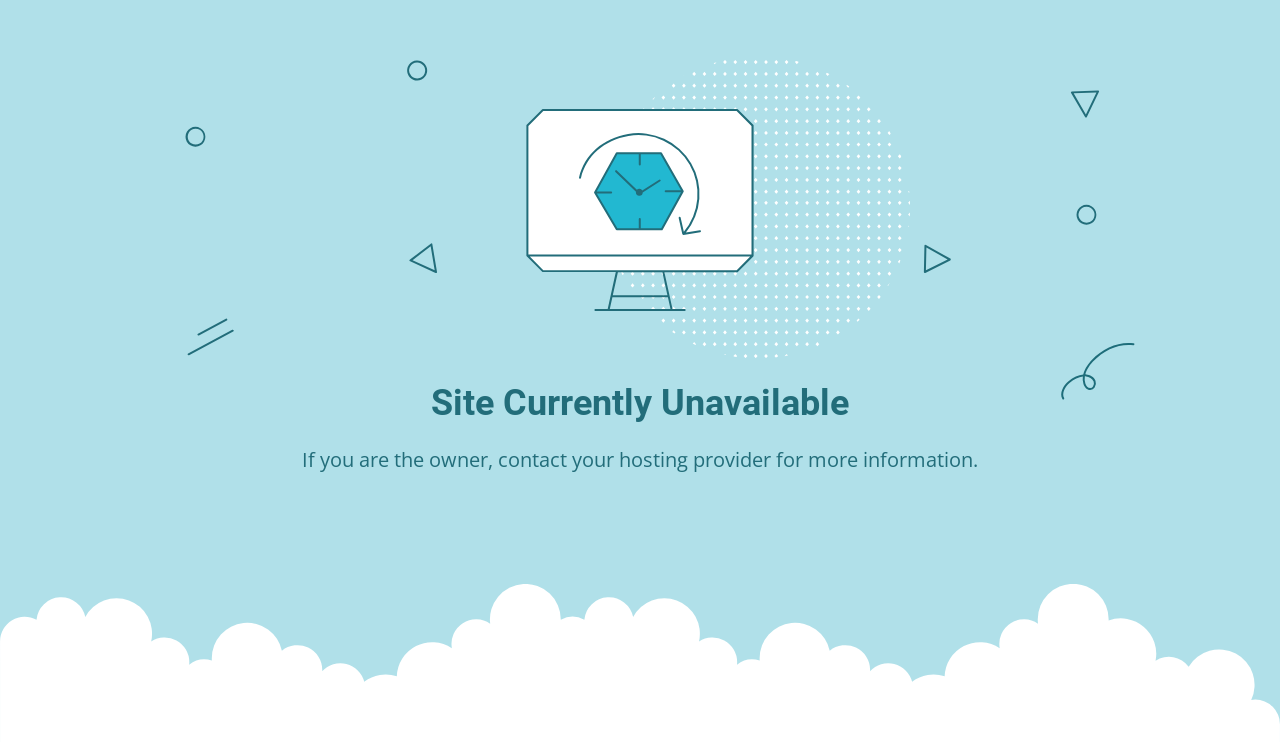Generate the title text from the webpage.

Site Currently Unavailable